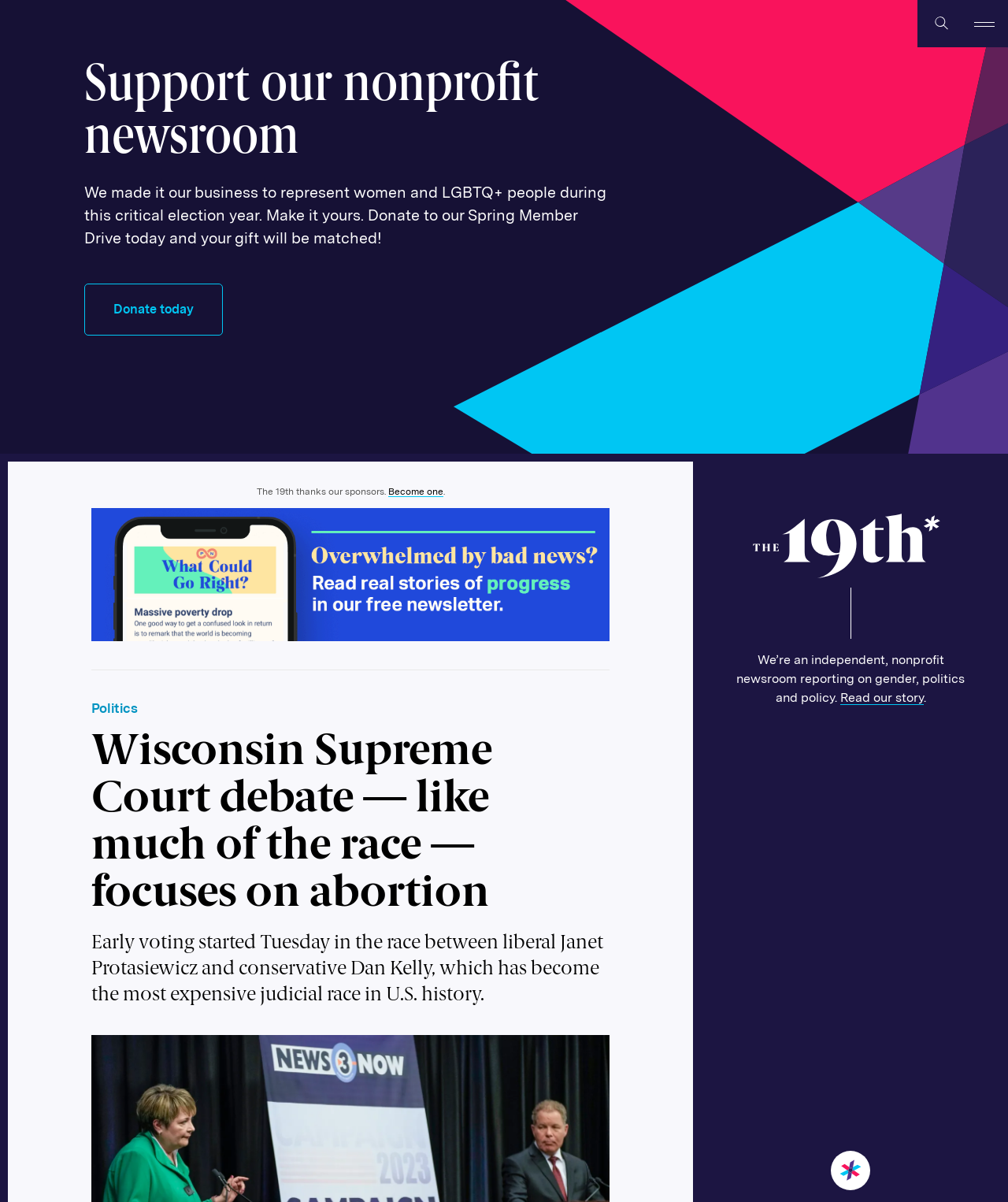Given the element description "Read our story" in the screenshot, predict the bounding box coordinates of that UI element.

[0.833, 0.574, 0.916, 0.587]